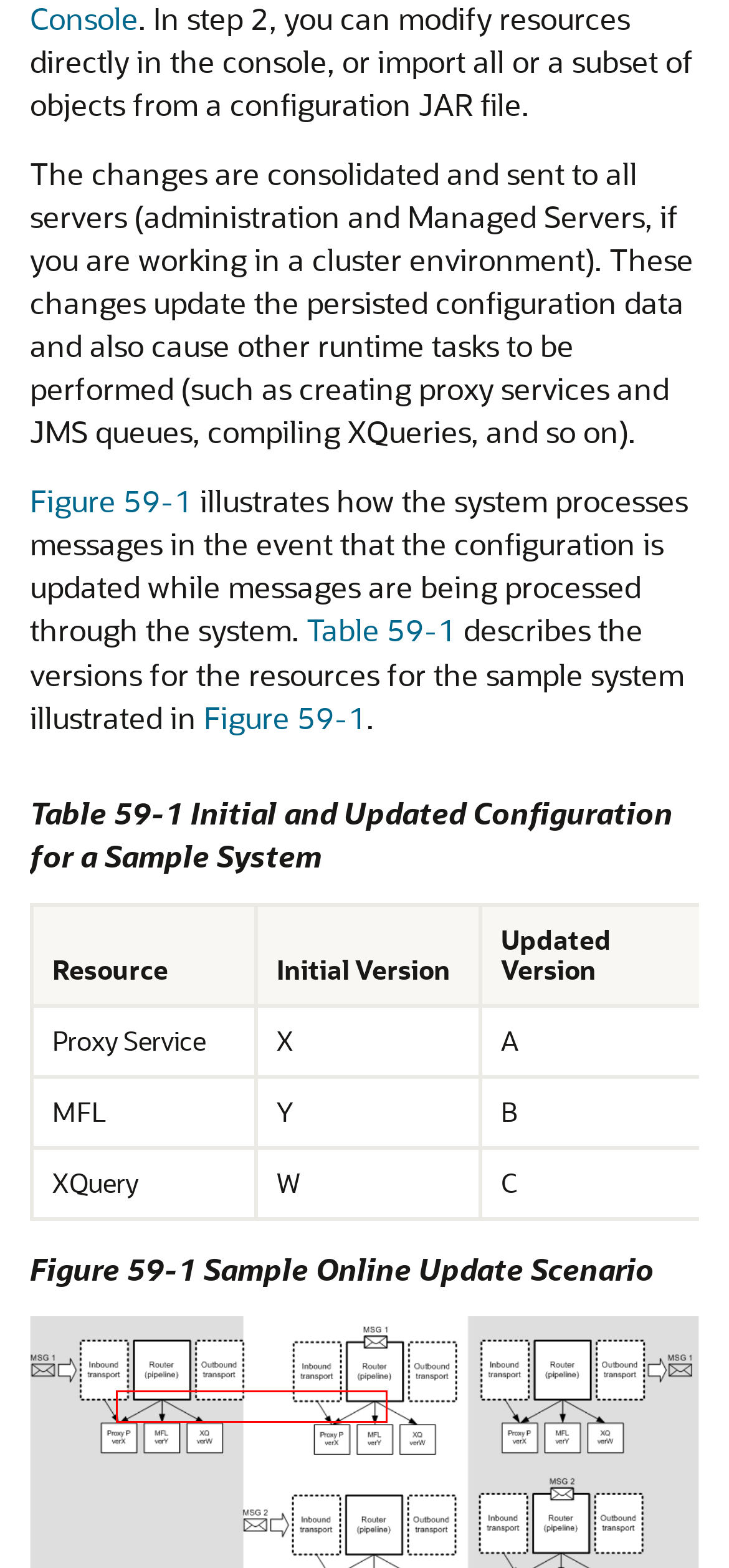With the provided screenshot showing a webpage and a red bounding box, determine which webpage description best fits the new page that appears after clicking the element inside the red box. Here are the options:
A. Oracle Contacts
B. Introduction to Oracle Service Bus Administration
C. Configuring Basic JMS System Resources
D. Oracle Advertising Privacy Policy | Oracle
E. About Oracle | Company Information | Oracle
F. Customizing Oracle Service Bus Environments
G. Oracle Legal Notices
H. Privacy @ Oracle | Oracle

H